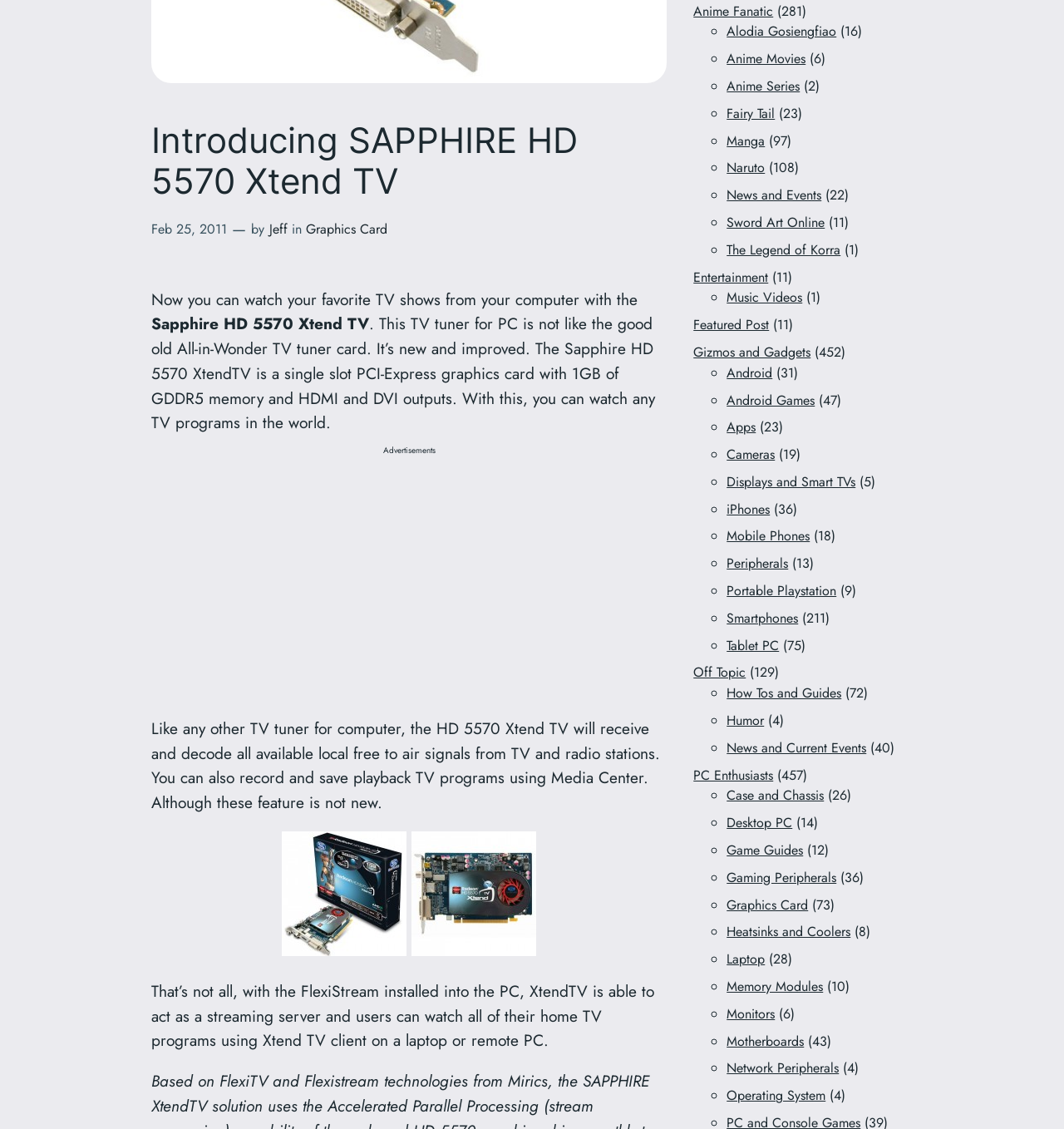Using the element description: "alt="Sapphire HD5570 Xtend TV" title="sapphire-hd-5570-xtend-tv3"", determine the bounding box coordinates for the specified UI element. The coordinates should be four float numbers between 0 and 1, [left, top, right, bottom].

[0.387, 0.831, 0.504, 0.852]